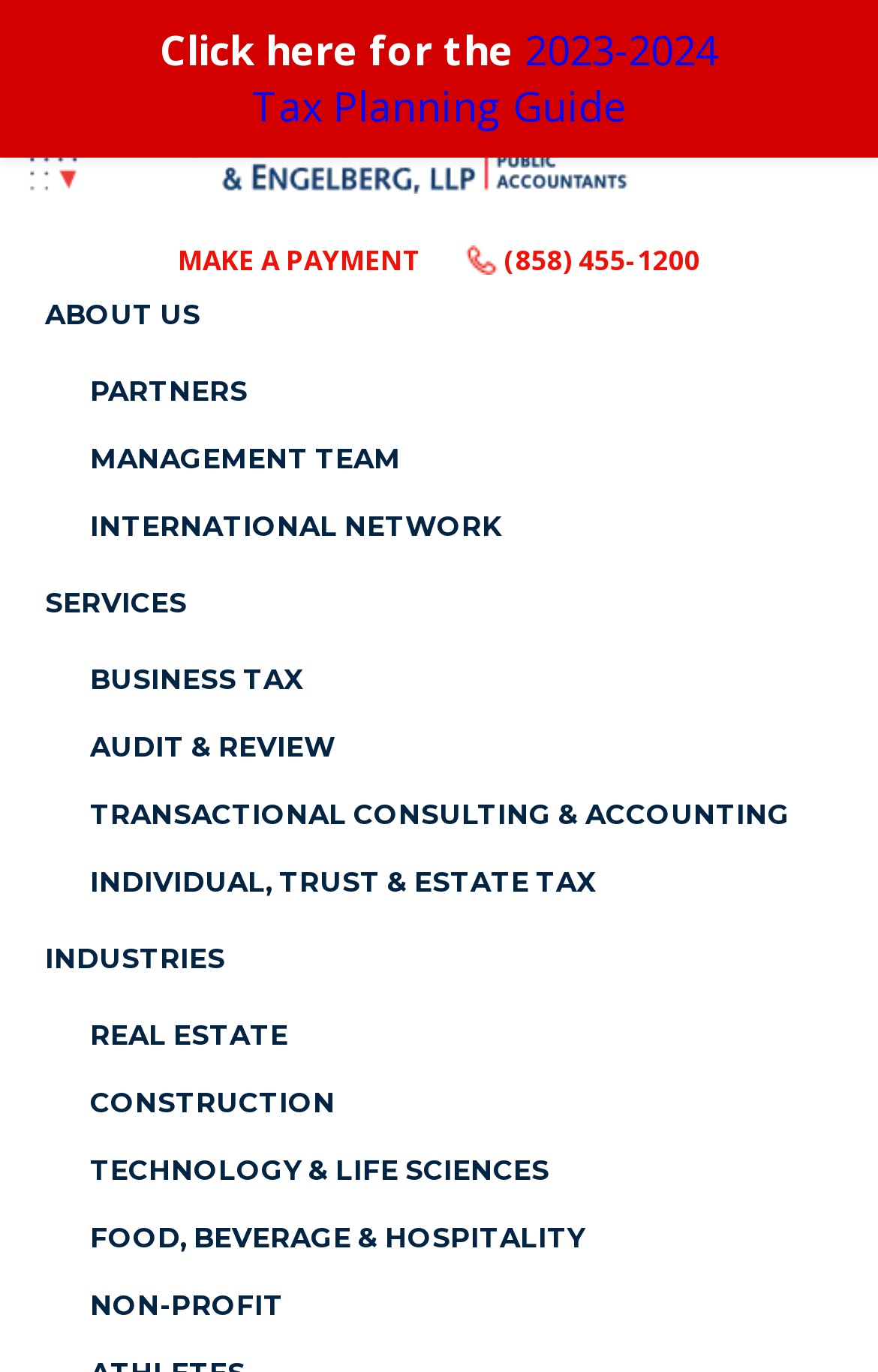What is the title of the downloadable guide?
Offer a detailed and full explanation in response to the question.

I found the title of the downloadable guide by looking at the link element with the text '2023-2024 Tax Planning Guide' which is located below the logo and above the navigation menu.